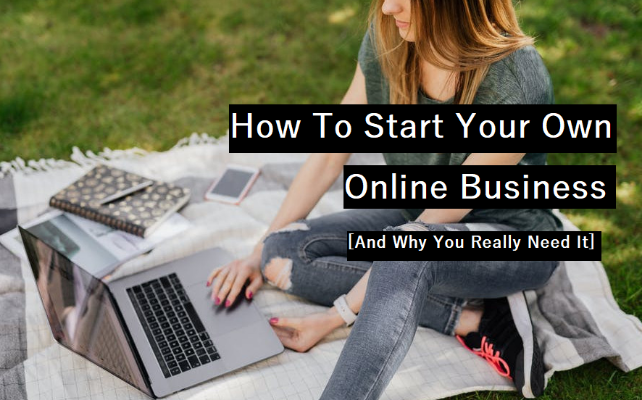Describe all the elements and aspects of the image comprehensively.

The image captures a young woman sitting on a blanket in a relaxed outdoor setting, engaged in the process of starting her own online business. She is focused on a laptop placed in front of her, illustrating a modern and flexible approach to entrepreneurship. Surrounding her are personal items like a notebook and a smartphone, suggesting an environment conducive to both creativity and productivity. The bold text overlay reads "How To Start Your Own Online Business [And Why You Really Need It]," conveying an encouraging message aimed at aspiring entrepreneurs. This imagery aligns with the themes of financial independence and the opportunities available through e-business, inviting viewers to explore the digital landscape for potential success.